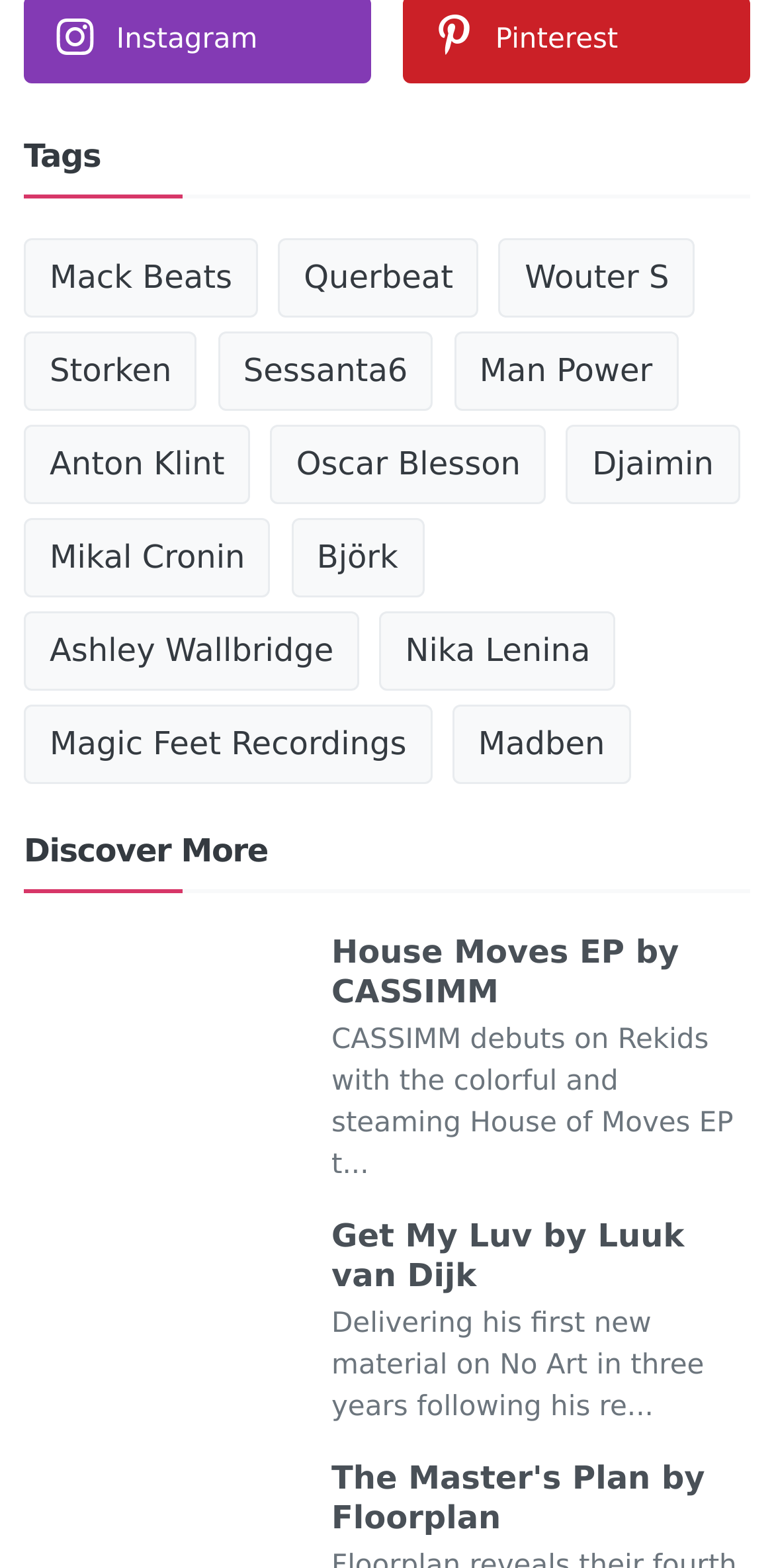How many releases are listed on the webpage?
Based on the screenshot, give a detailed explanation to answer the question.

There are 3 releases listed on the webpage, including 'House Moves EP by CASSIMM', 'Get My Luv by Luuk van Dijk', and 'The Master's Plan by Floorplan', which are located at the middle and bottom of the webpage with bounding boxes ranging from [0.428, 0.595, 0.969, 0.646] to [0.428, 0.931, 0.969, 0.981].